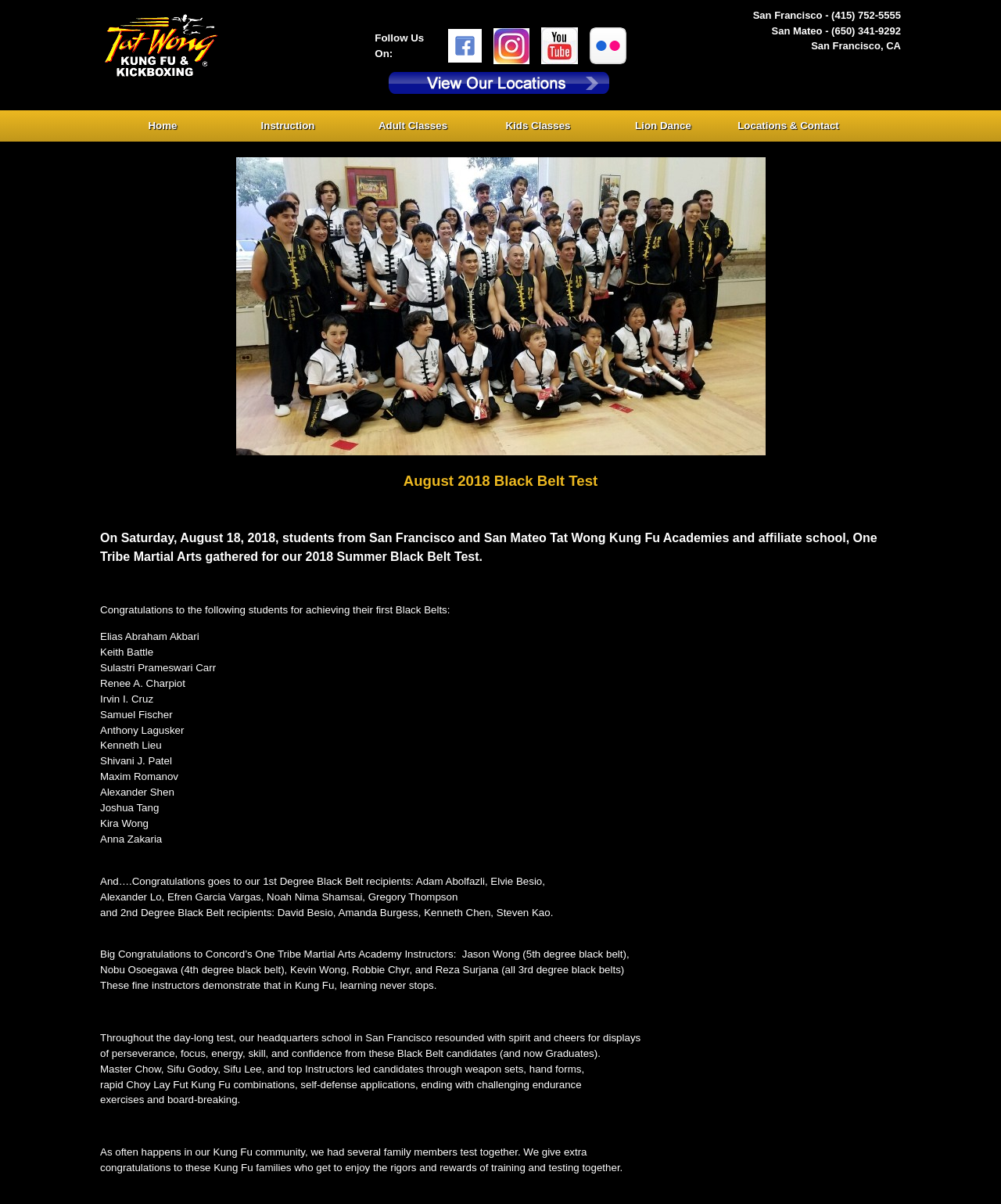Use the details in the image to answer the question thoroughly: 
What is the name of the Kung Fu style mentioned?

The name of the Kung Fu style mentioned is Choy Lay Fut, which is described in the text as 'rapid Choy Lay Fut Kung Fu combinations'.